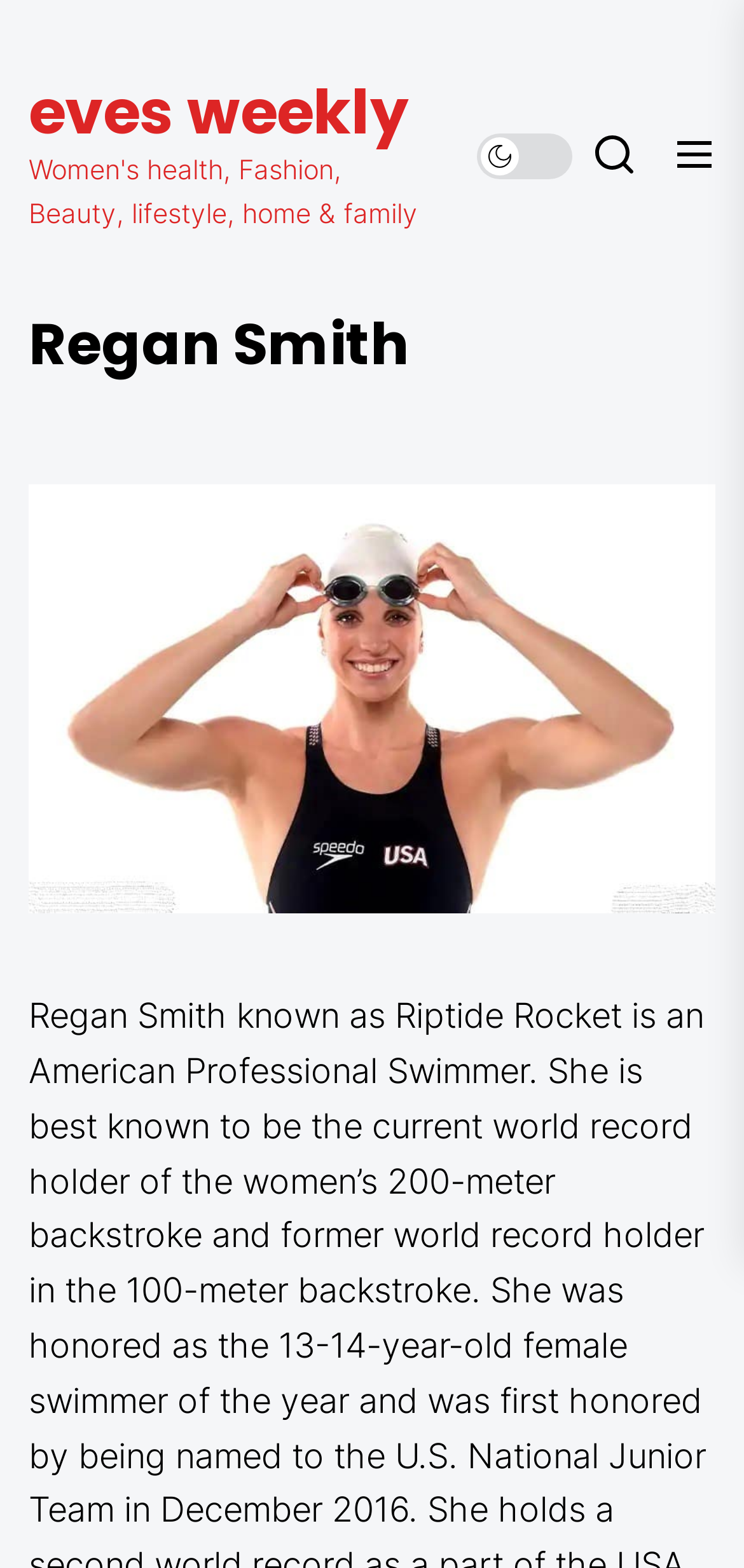Answer the question briefly using a single word or phrase: 
What is Regan Smith's profession?

Professional Swimmer